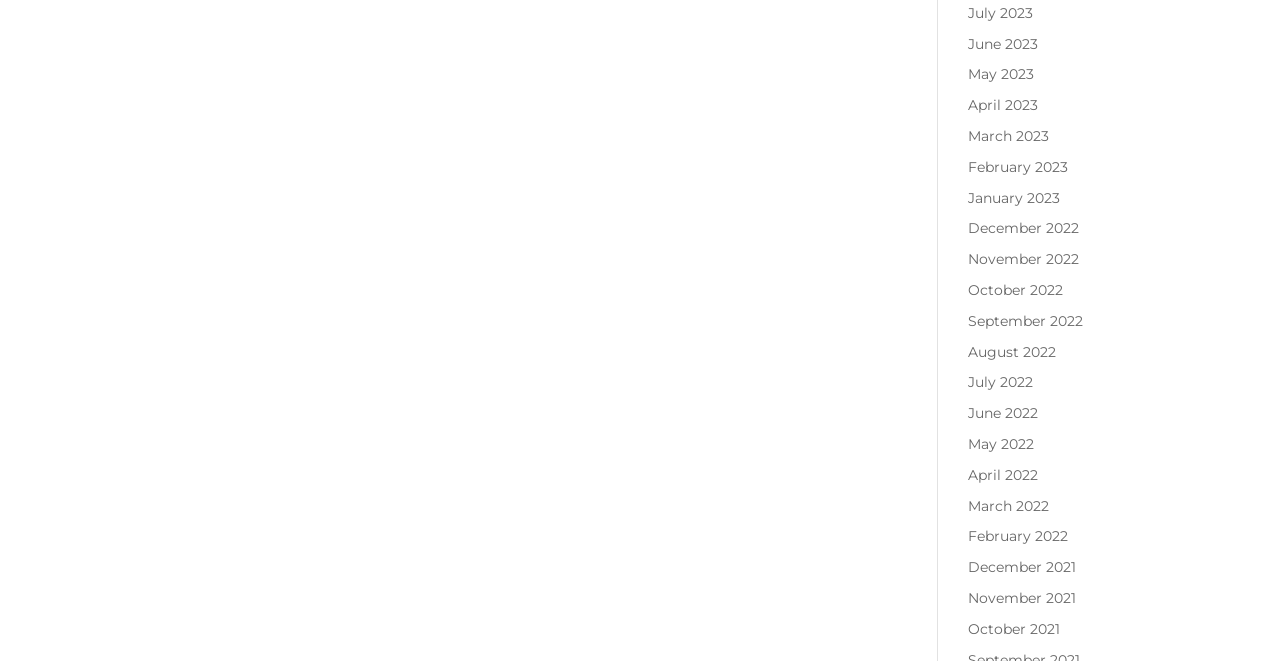How many links are there in total?
Using the information from the image, answer the question thoroughly.

I can count the total number of links in the list, and I find that there are 24 links in total, ranging from 'July 2023' to 'December 2021'.